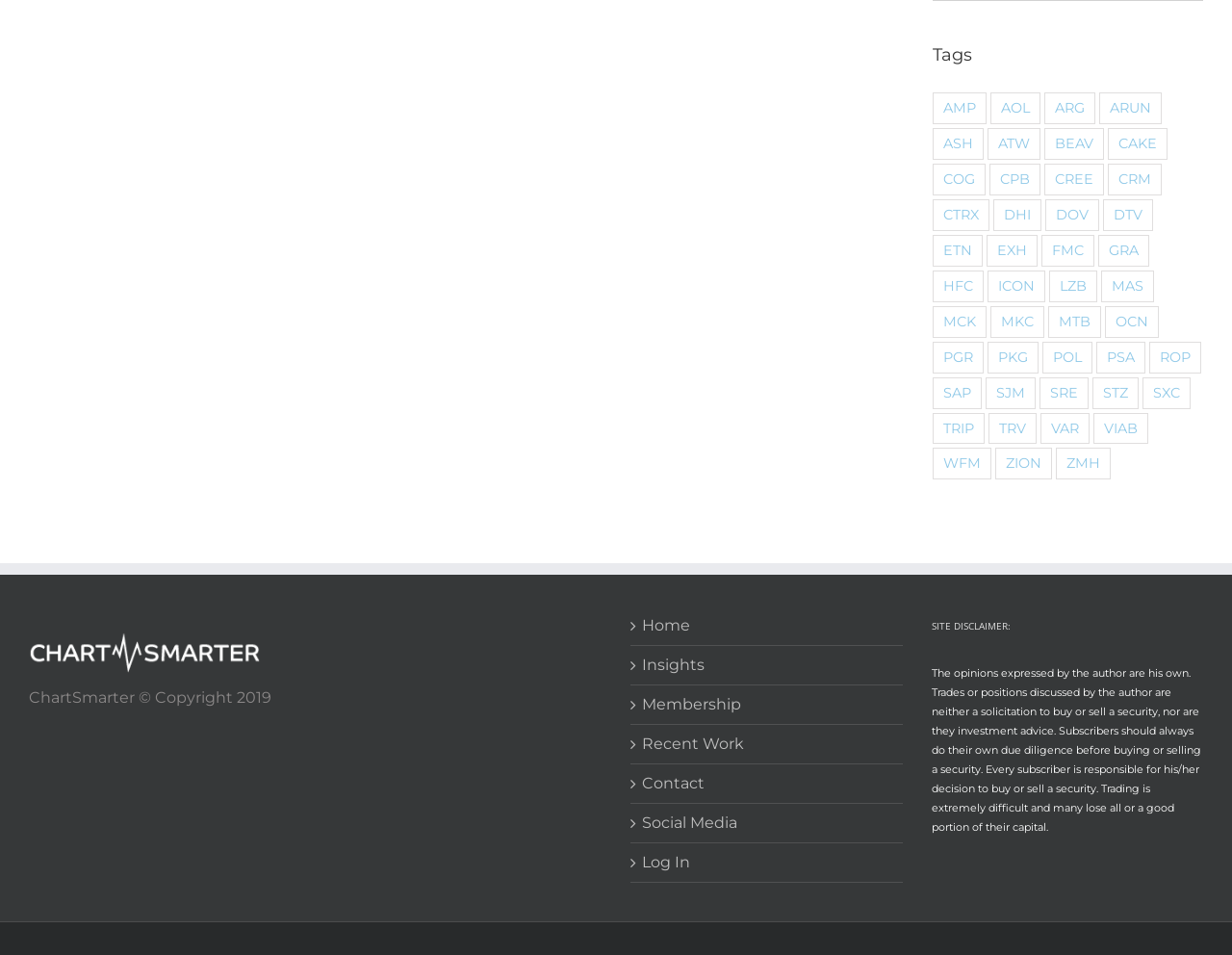What are the navigation options on the webpage?
Based on the image content, provide your answer in one word or a short phrase.

Home, Insights, etc.